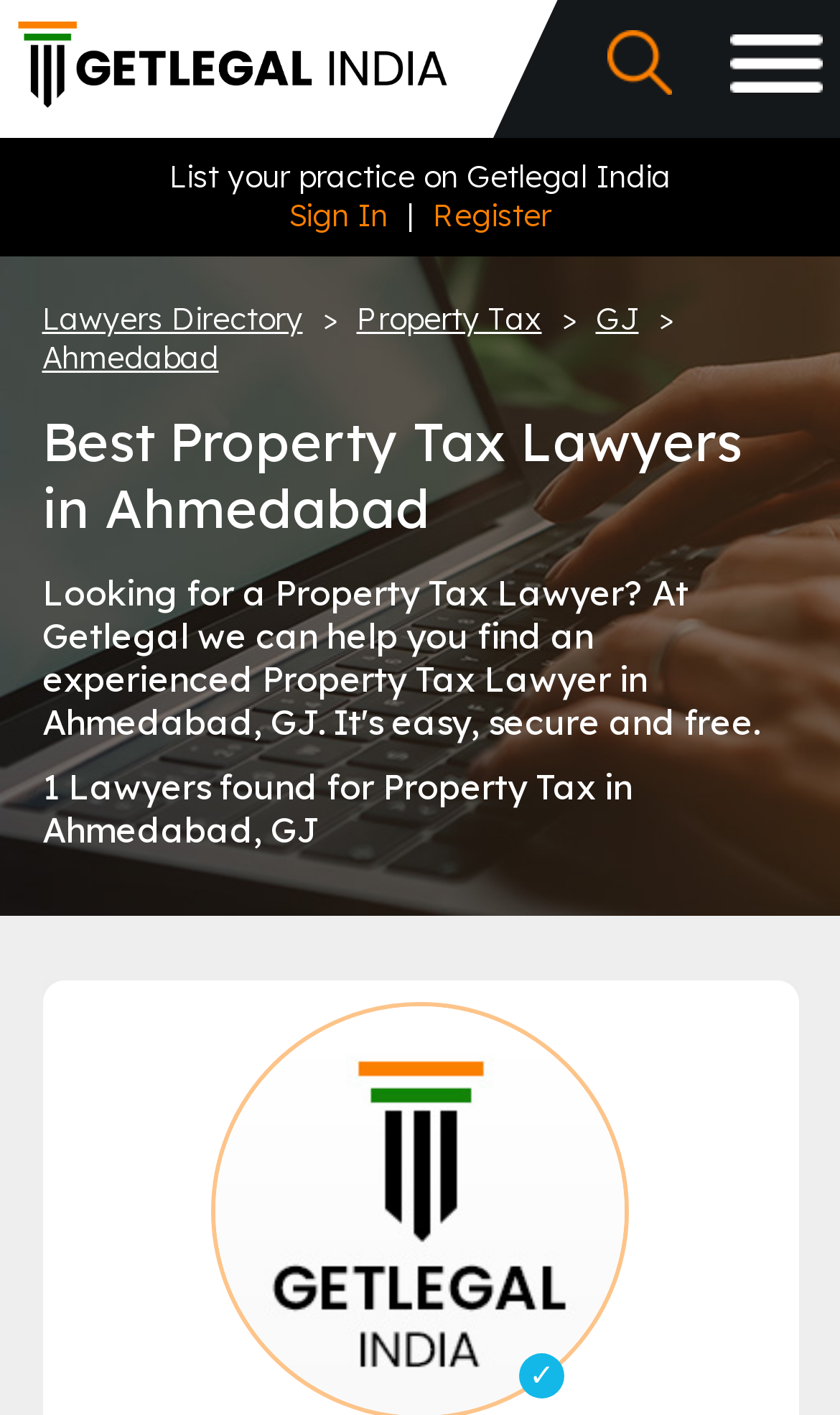Please answer the following question using a single word or phrase: How many lawyers are found for property tax in Ahmedabad?

1